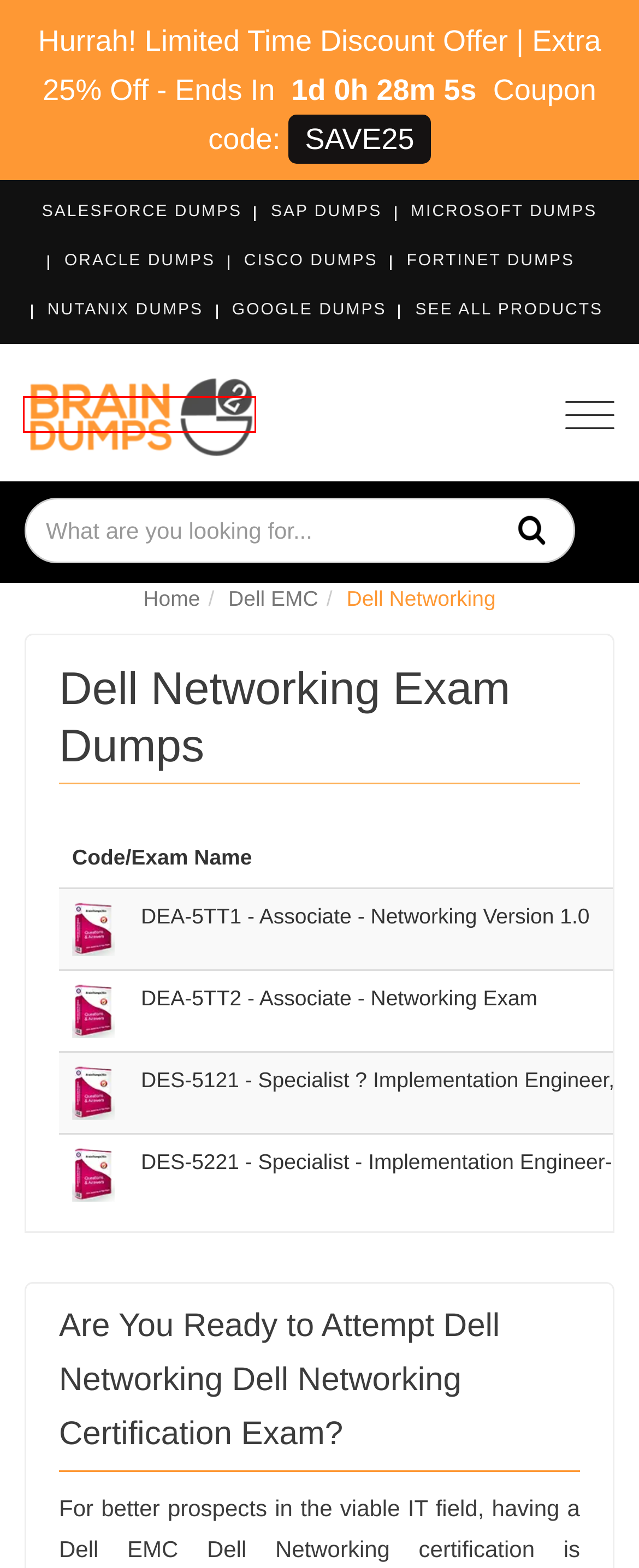You have received a screenshot of a webpage with a red bounding box indicating a UI element. Please determine the most fitting webpage description that matches the new webpage after clicking on the indicated element. The choices are:
A. Get Updated Practice Exam Dumps To Pass With Confidence
B. Nutanix Certification Exam Dumps
C. DEA-5TT2 Exam Dumps, Dell EMC DEA-5TT2 BrainDumps
D. Microsoft Certification Exam Dumps
E. Dell EMC Certification Exam Dumps
F. Salesforce Certification Exam Dumps
G. Google Certification Exam Dumps
H. SAP Certification Exam Dumps

A